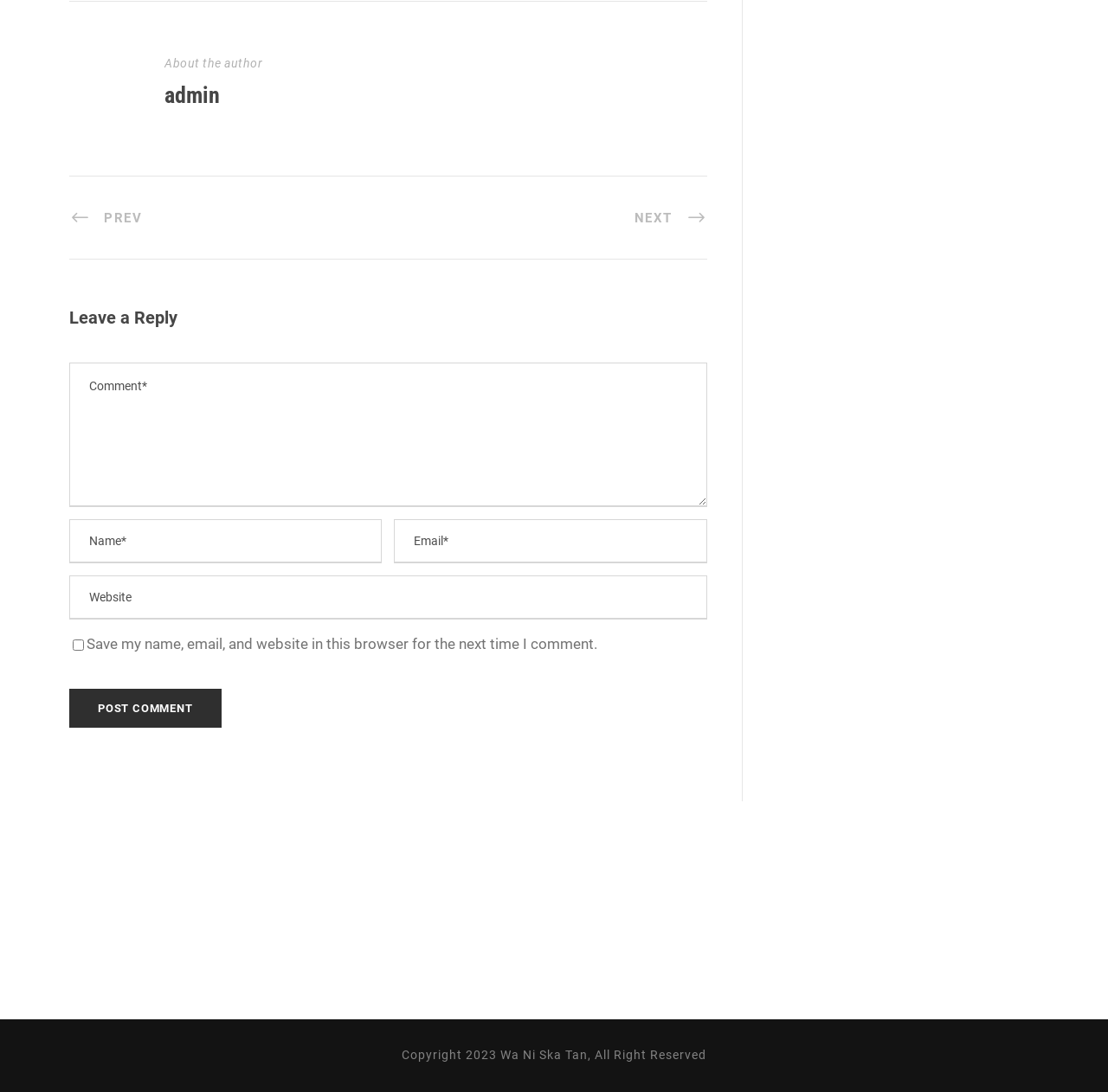How many textboxes are there for commenting?
Please give a detailed and elaborate answer to the question.

There are four textboxes for commenting: one for the comment itself, one for the name, one for the email, and one for the website. These textboxes are located below the 'Leave a Reply' heading.